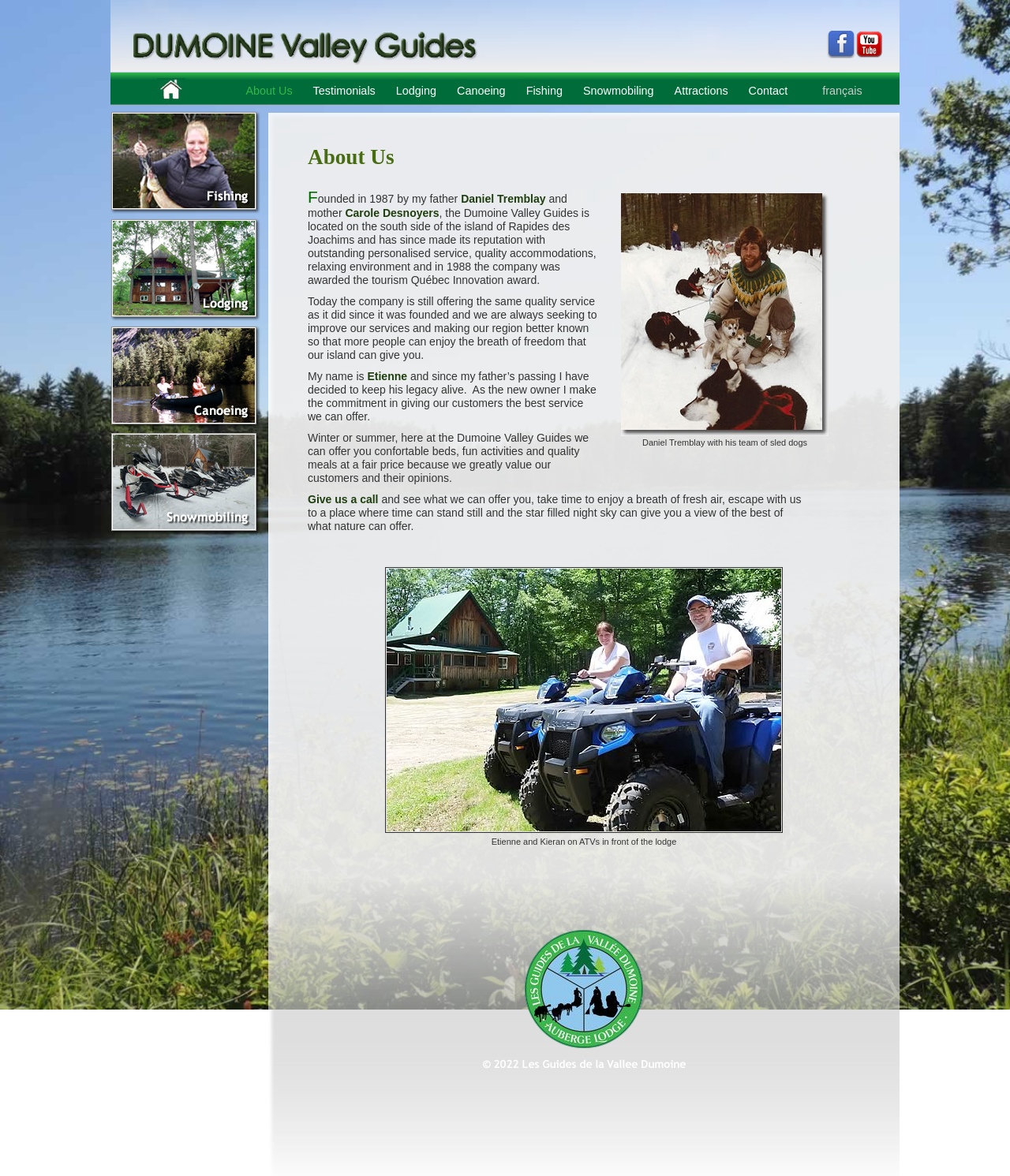Give a succinct answer to this question in a single word or phrase: 
What is the name of the company?

Dumoine Valley Guides